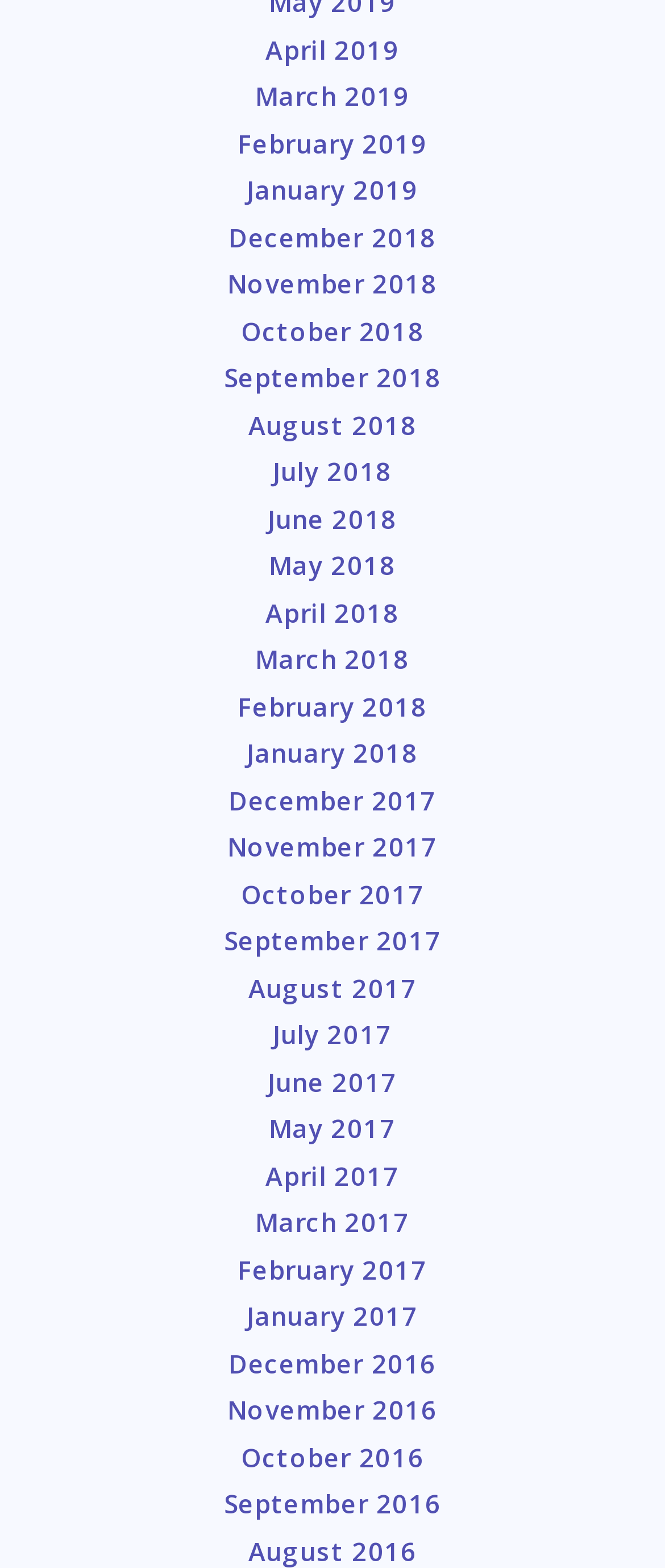What is the earliest month listed on the webpage?
Answer the question with just one word or phrase using the image.

April 2016